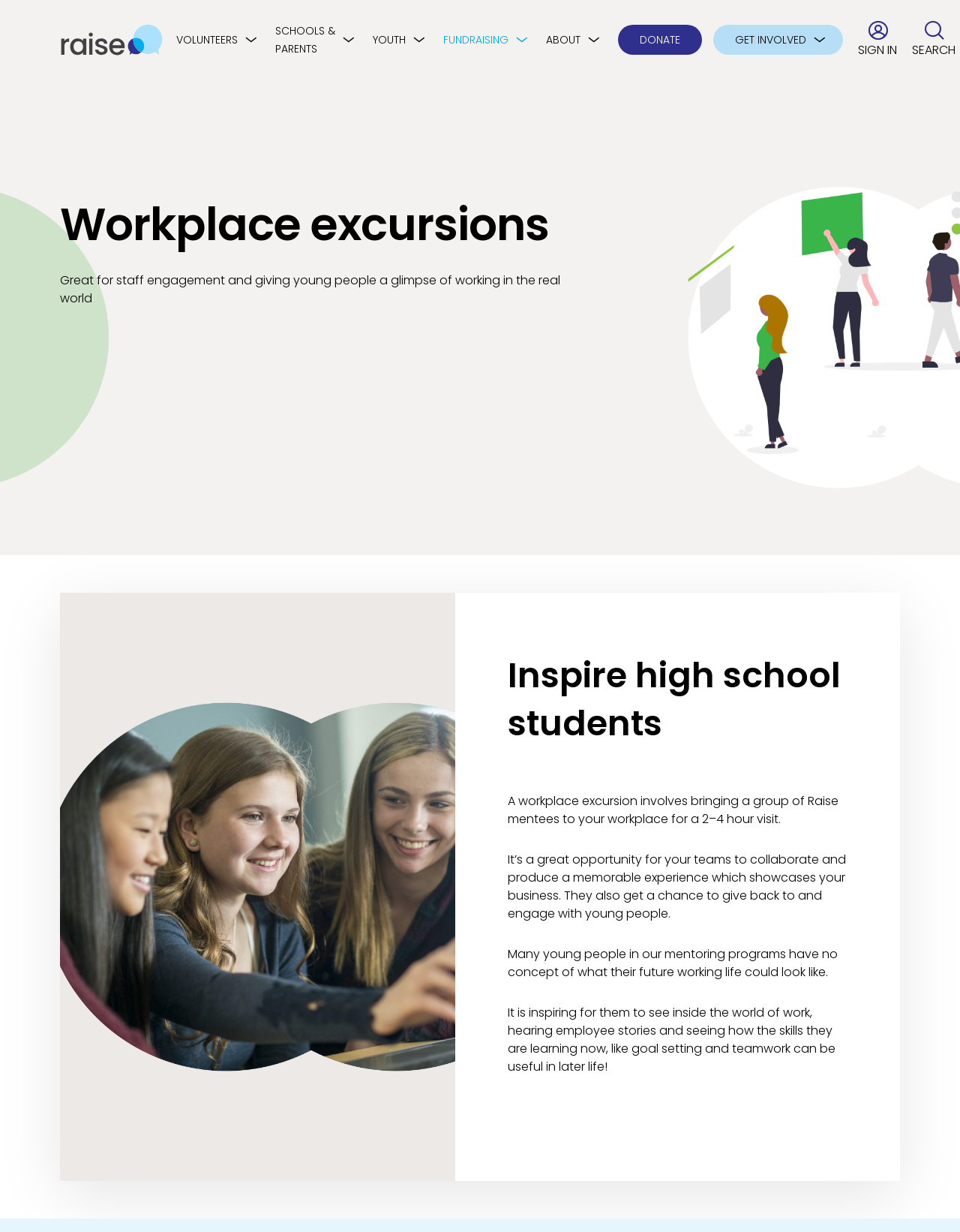How long does a workplace excursion typically last?
Please provide a detailed answer to the question.

The webpage states that a workplace excursion involves a 2-4 hour visit to a workplace, which suggests that the duration of the excursion is typically between 2 and 4 hours.